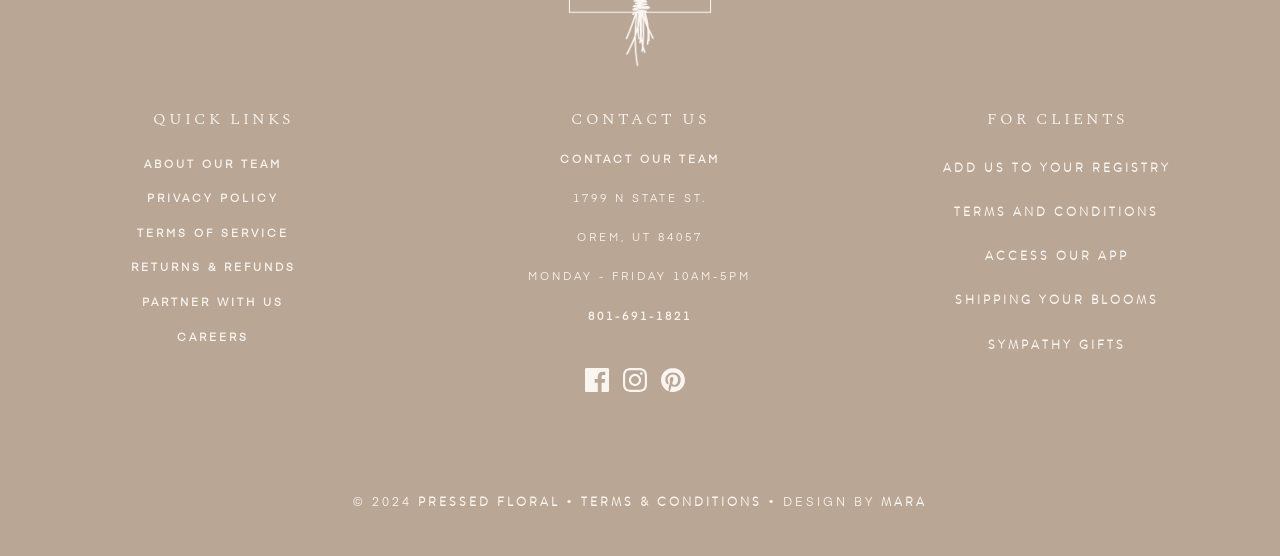How many social media links are there?
Please provide a full and detailed response to the question.

I counted the number of social media links by looking at the section with the Facebook, Instagram, and Pinterest icons, and found that there are 3 links.